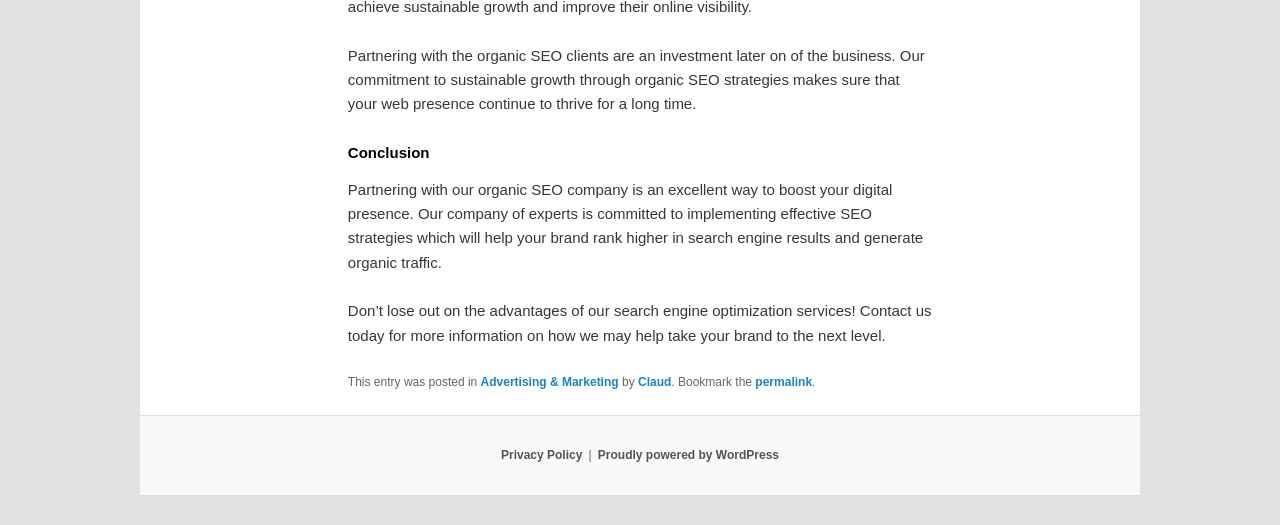Who wrote the blog post?
Utilize the image to construct a detailed and well-explained answer.

The author of the blog post is Claud, as mentioned in the footer section, where it says 'This entry was posted in... by Claud'.